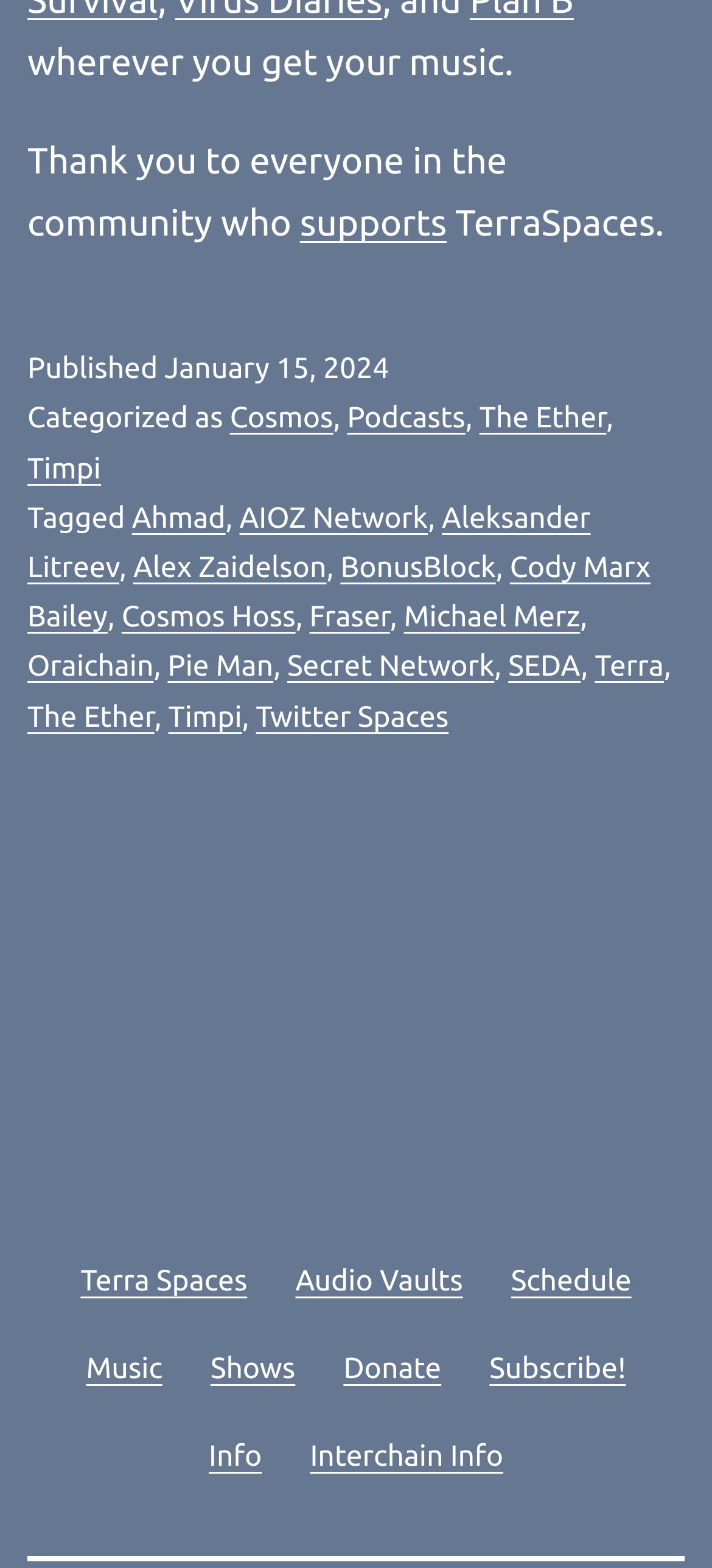Please provide a one-word or short phrase answer to the question:
What is the name of the community?

TerraSpaces